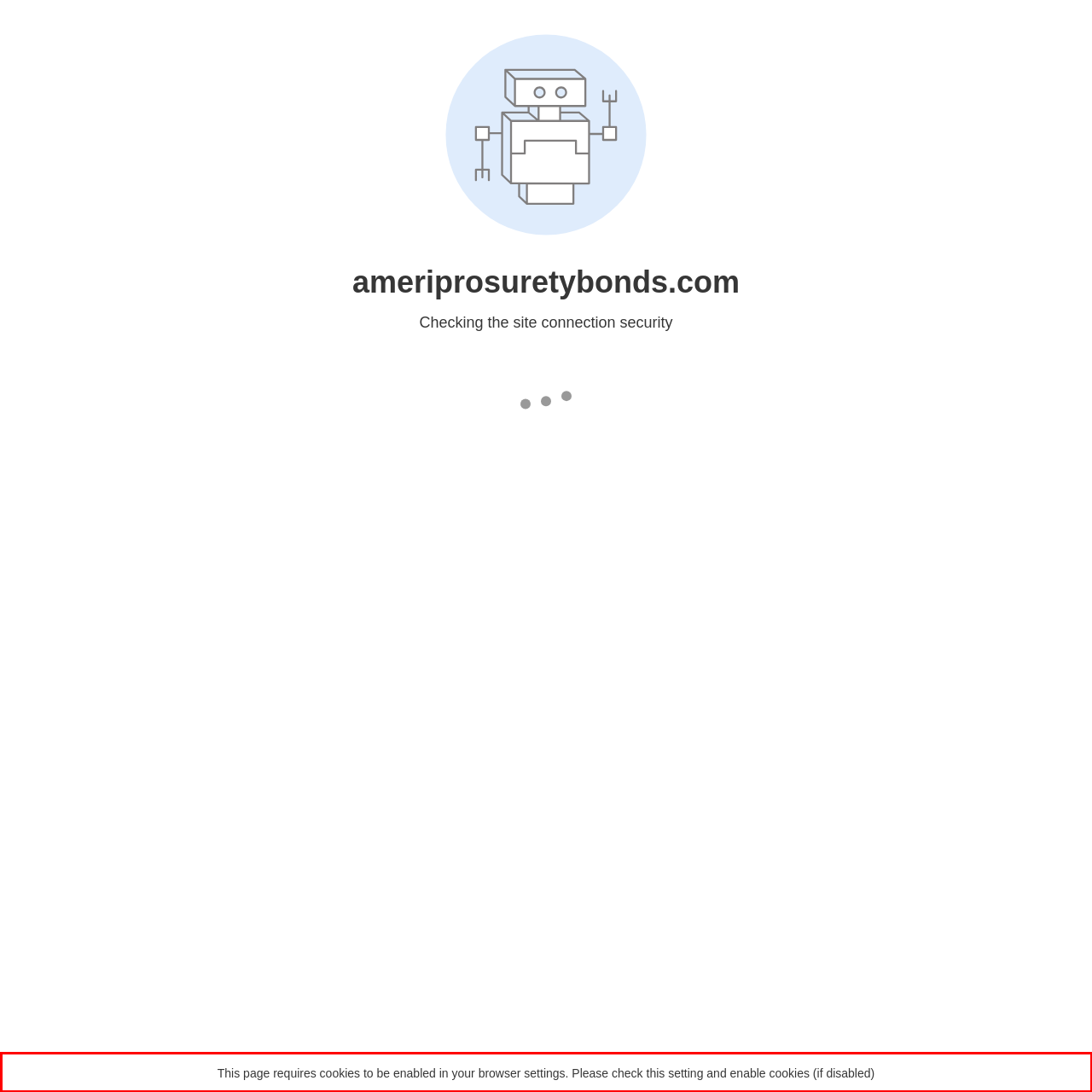You are given a screenshot of a webpage with a UI element highlighted by a red bounding box. Please perform OCR on the text content within this red bounding box.

This page requires cookies to be enabled in your browser settings. Please check this setting and enable cookies (if disabled)